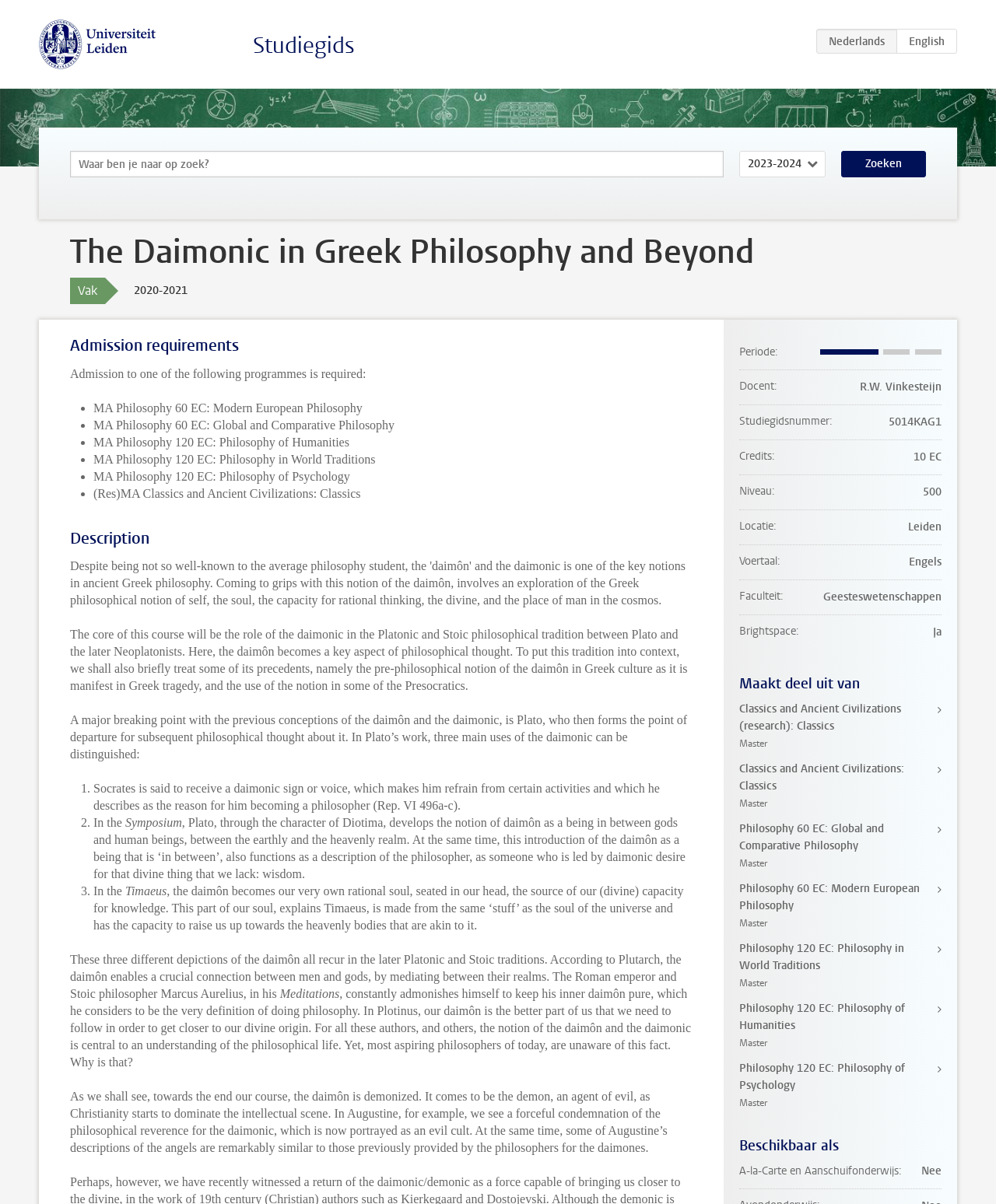Find the bounding box coordinates of the element I should click to carry out the following instruction: "Click on Zoeken button".

[0.845, 0.125, 0.93, 0.147]